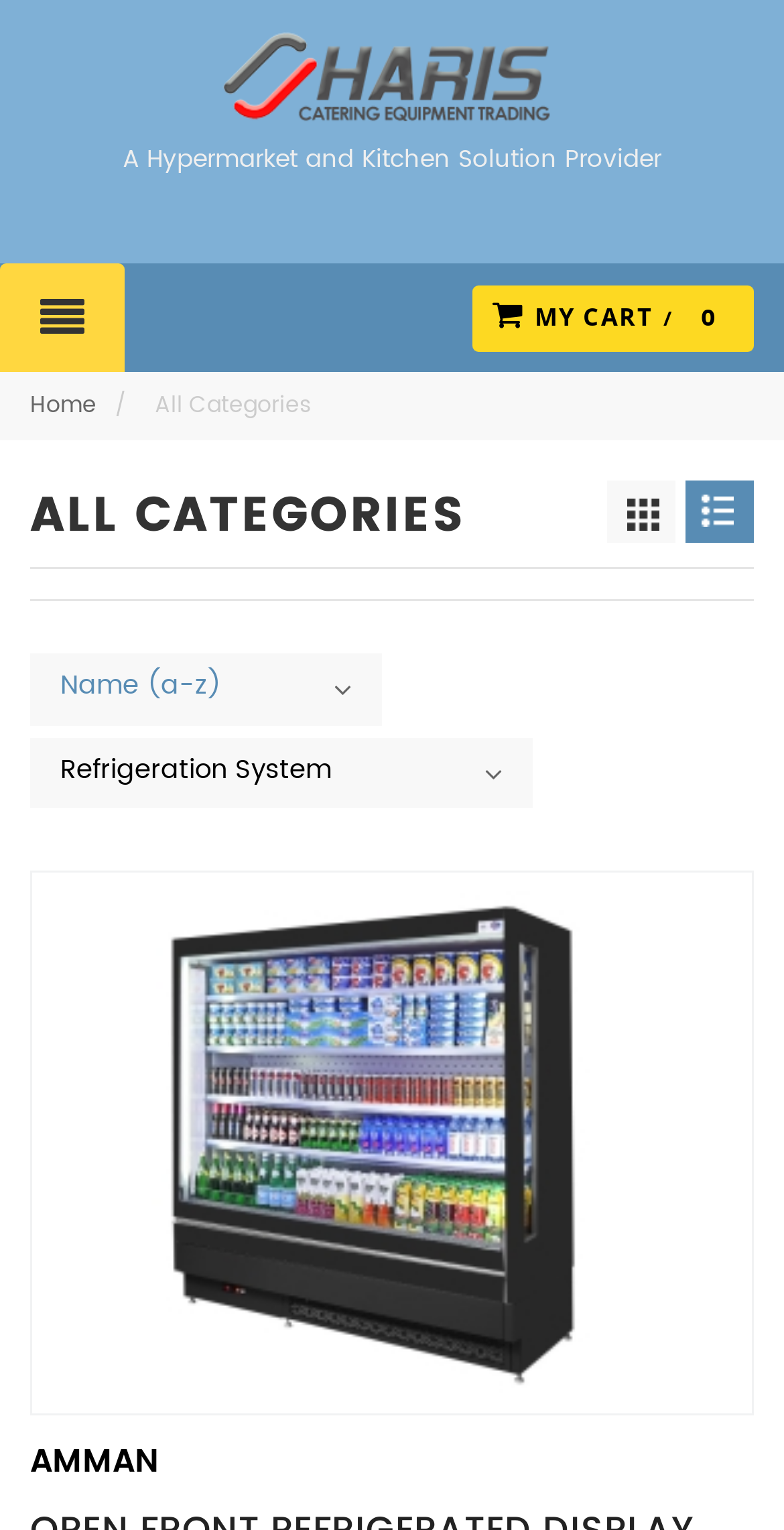What is the name of the company?
Carefully analyze the image and provide a thorough answer to the question.

The company name can be found in the top-left corner of the webpage, where it is written as 'HARIS Catering Equipments Trading' in a link and an image.